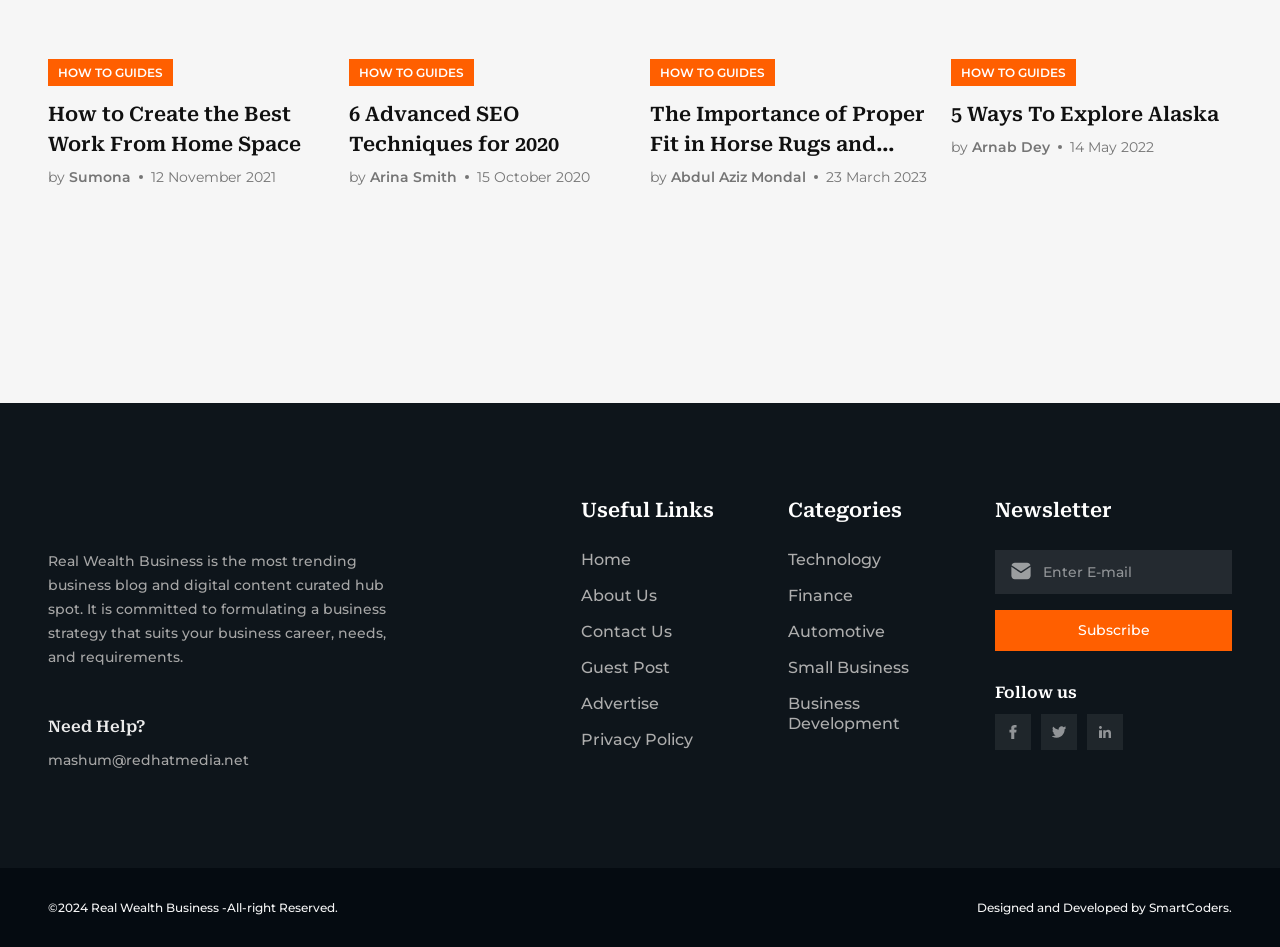Determine the bounding box coordinates of the region I should click to achieve the following instruction: "Visit the 'About Us' page". Ensure the bounding box coordinates are four float numbers between 0 and 1, i.e., [left, top, right, bottom].

[0.454, 0.619, 0.513, 0.64]